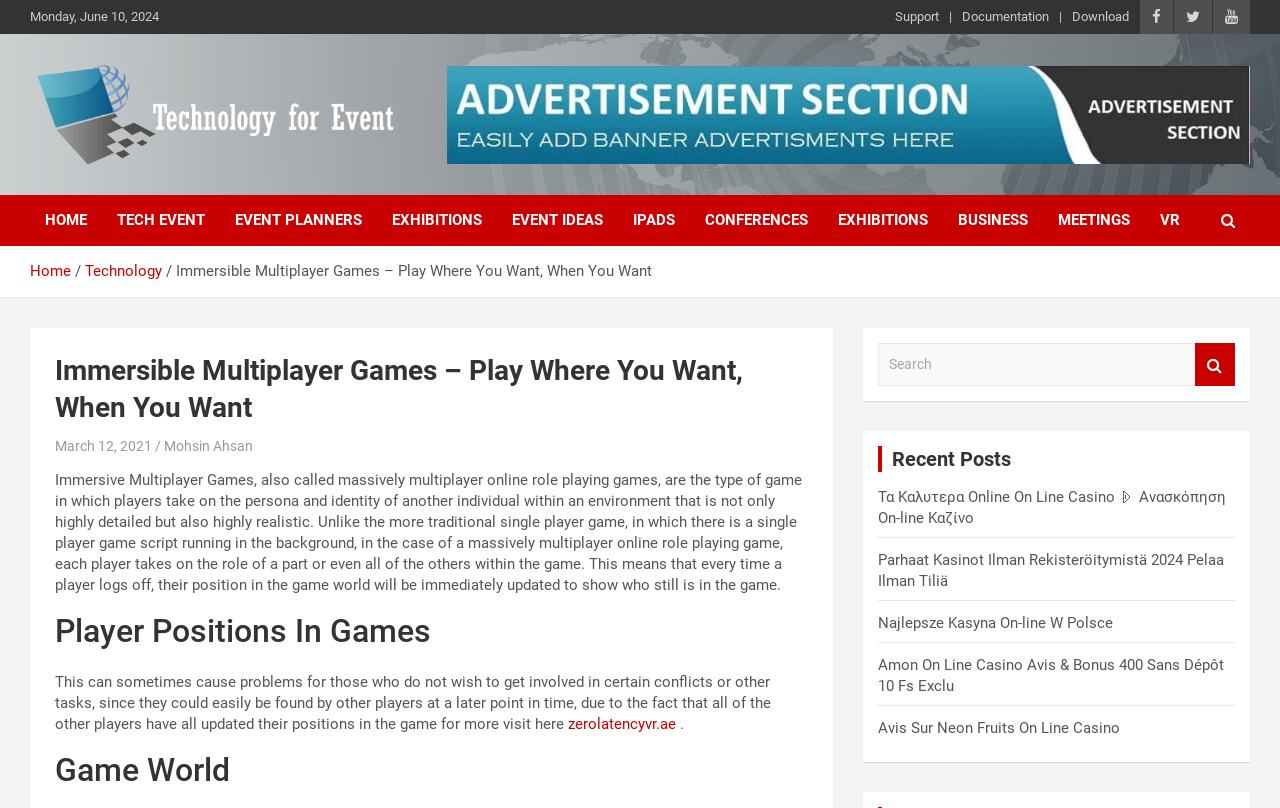Please specify the bounding box coordinates of the region to click in order to perform the following instruction: "Click on the 'Download' button".

[0.838, 0.01, 0.882, 0.032]